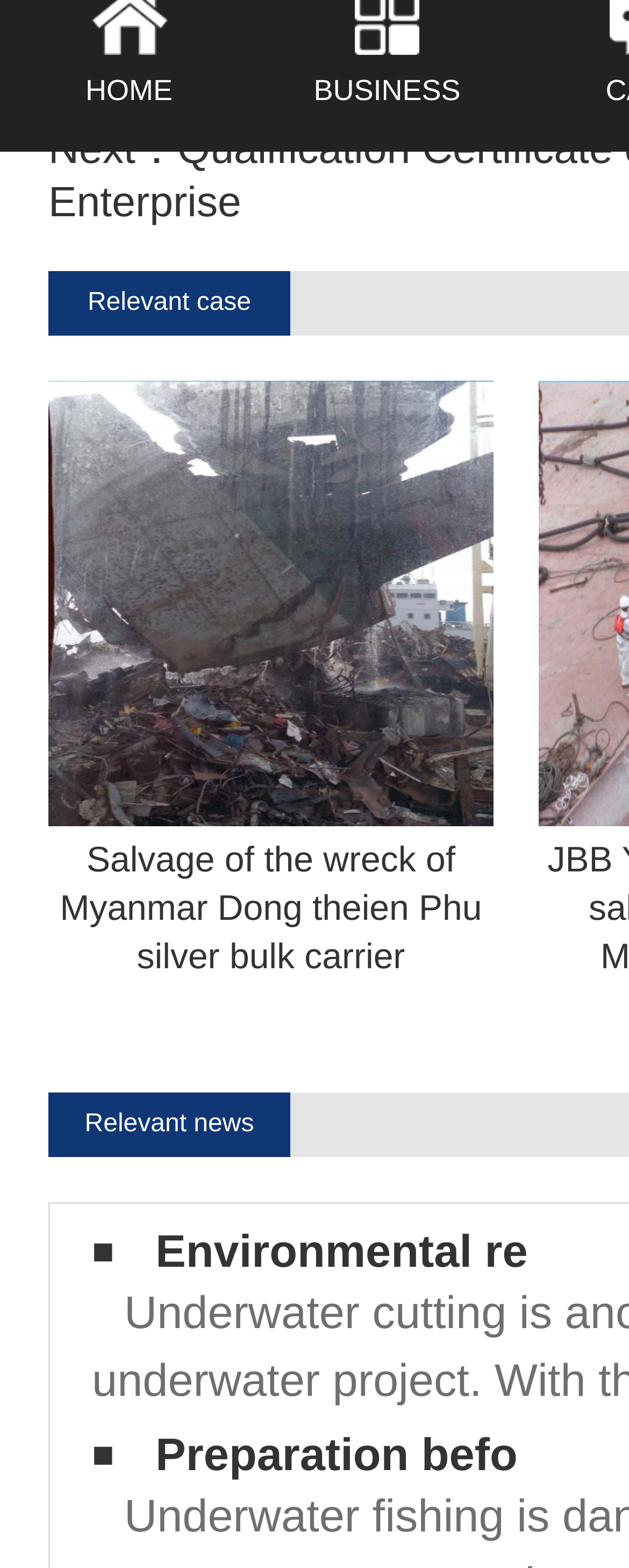From the image, can you give a detailed response to the question below:
What is the topic of the image on the page?

The topic of the image on the page can be determined by looking at the accompanying text, which is 'Salvage of the wreck of Myanmar Dong theien Phu silver bulk carrier'.